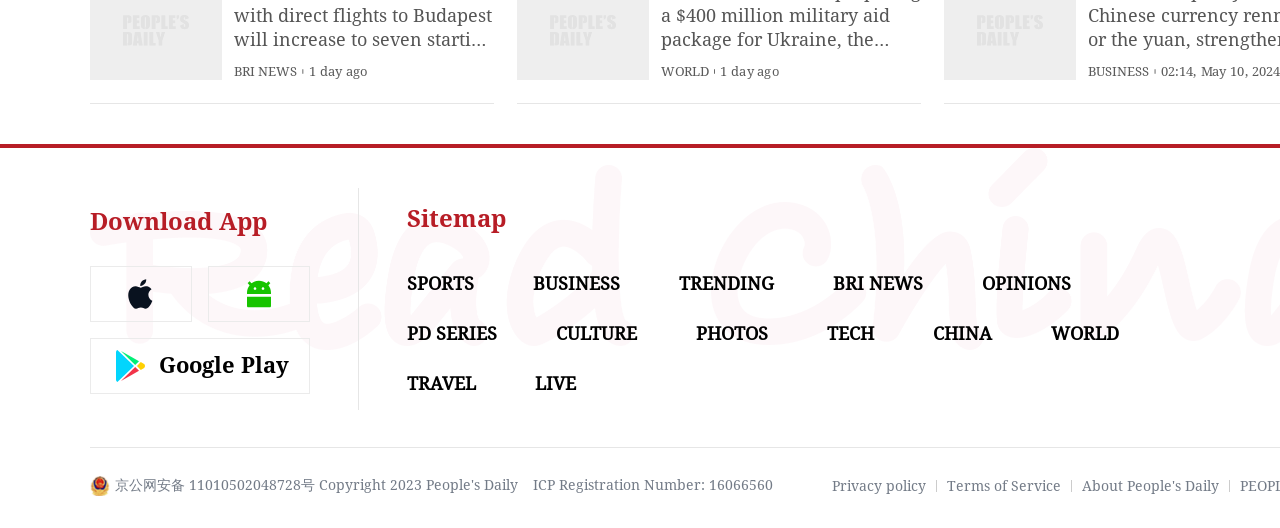Please provide a comprehensive answer to the question below using the information from the image: What is the name of the app?

I found the answer by looking at the text associated with the links and images on the webpage, specifically the ones with the text 'People's Daily English language App - Homepage - Breaking News, China News, World News and Video'.